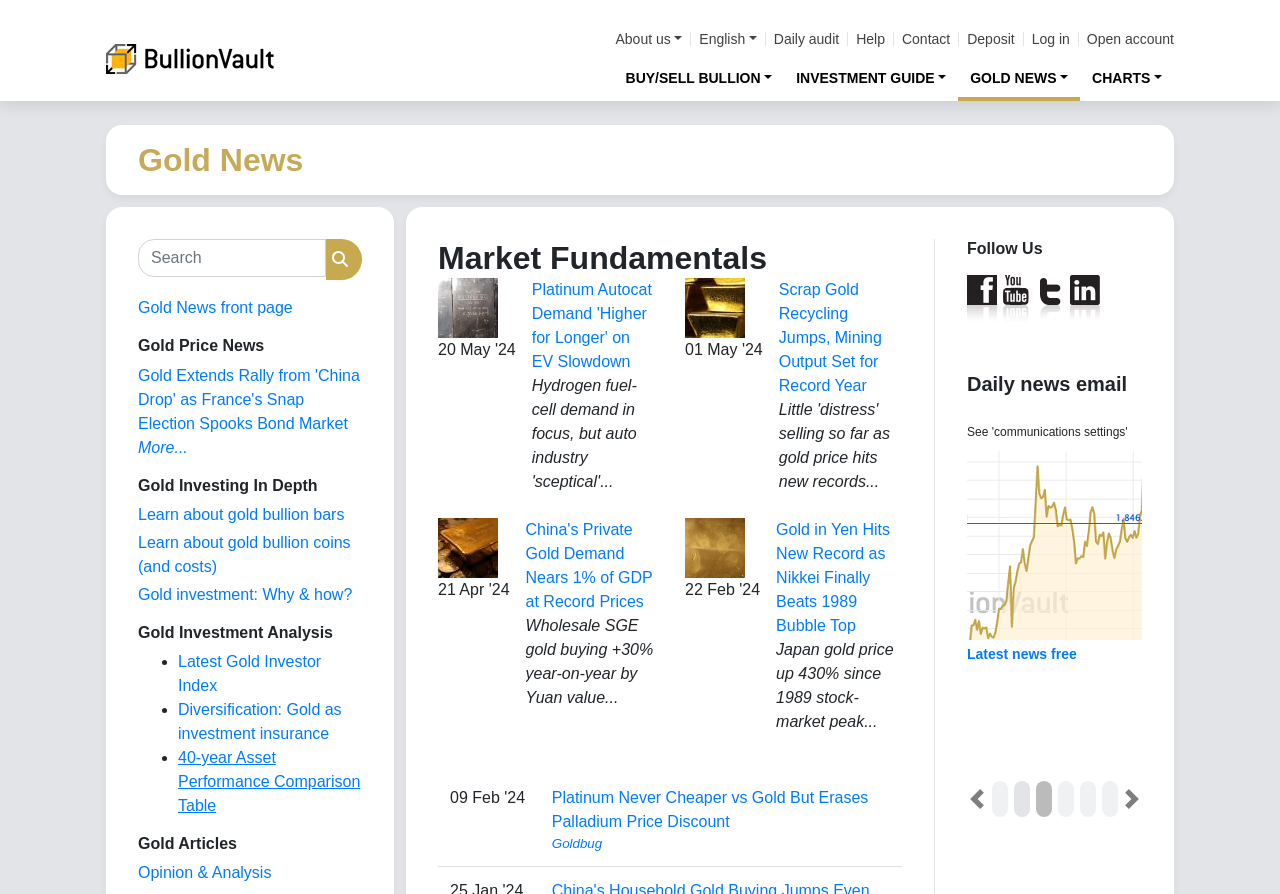Can you find the bounding box coordinates for the element to click on to achieve the instruction: "Follow BullionVault on Facebook"?

[0.755, 0.326, 0.779, 0.345]